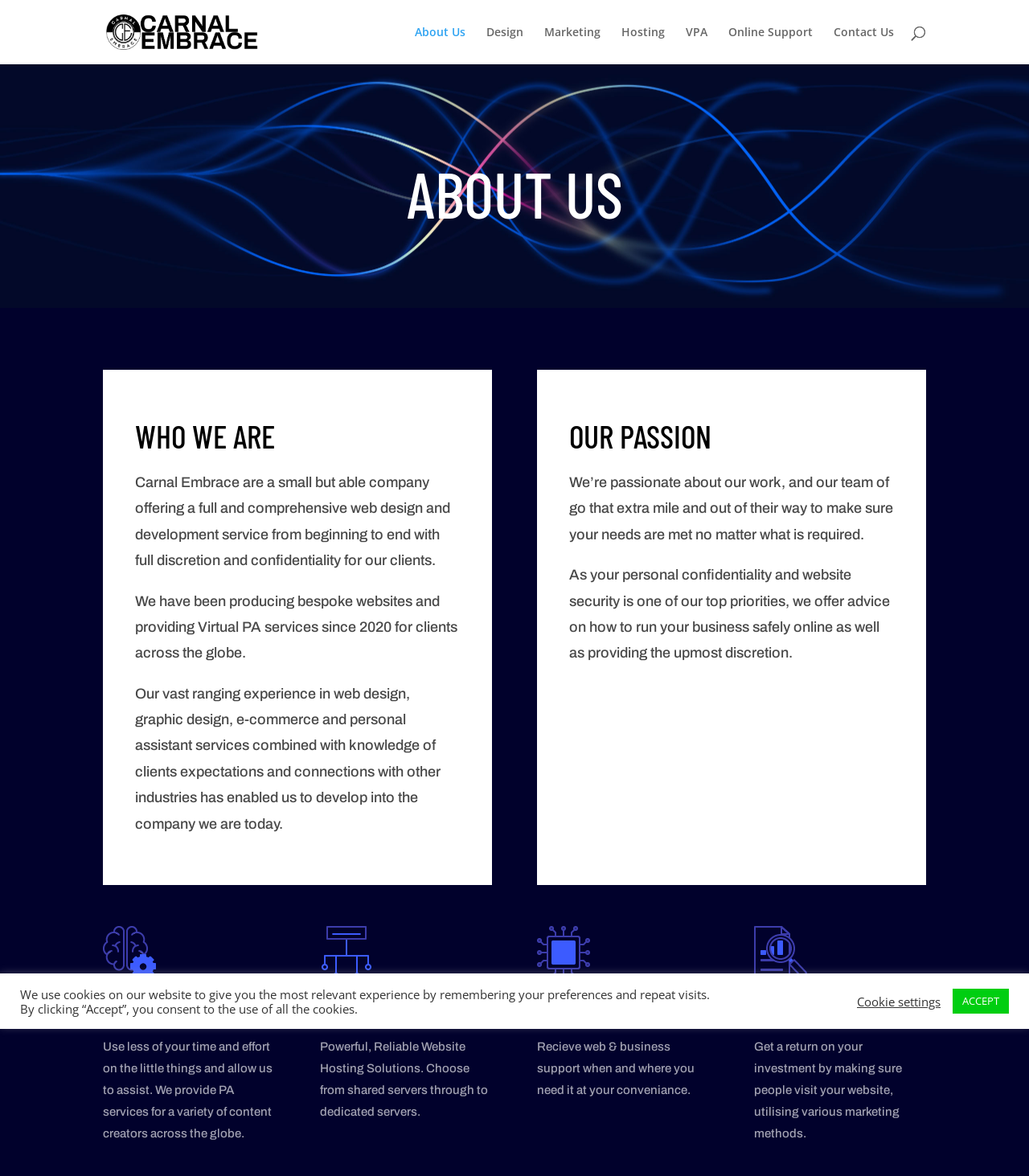What is the focus of the company's Digital Marketing service?
Ensure your answer is thorough and detailed.

The company's Digital Marketing service aims to help clients get a return on their investment by ensuring that people visit their website, utilizing various marketing methods, as mentioned in the 'DIGITAL MARKETING' section.